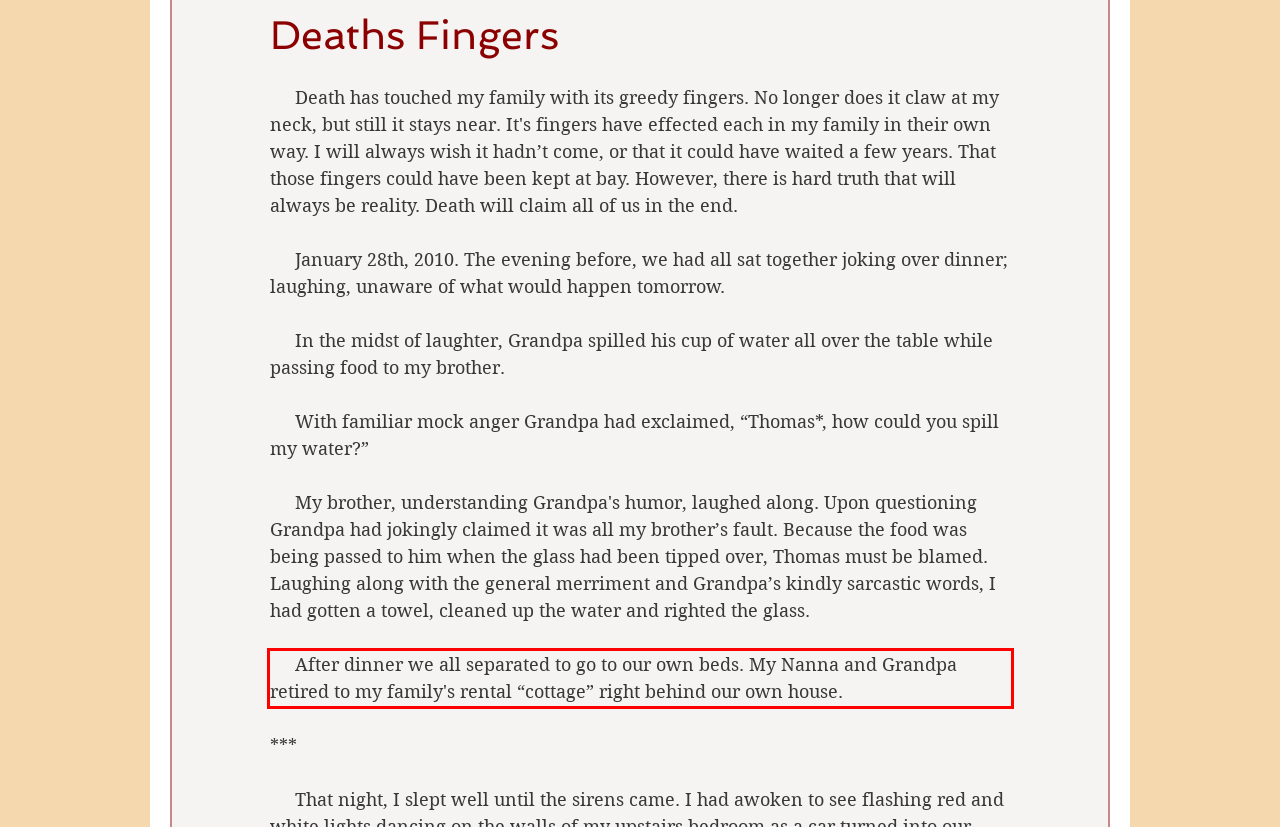You are given a screenshot with a red rectangle. Identify and extract the text within this red bounding box using OCR.

After dinner we all separated to go to our own beds. My Nanna and Grandpa retired to my family's rental “cottage” right behind our own house.